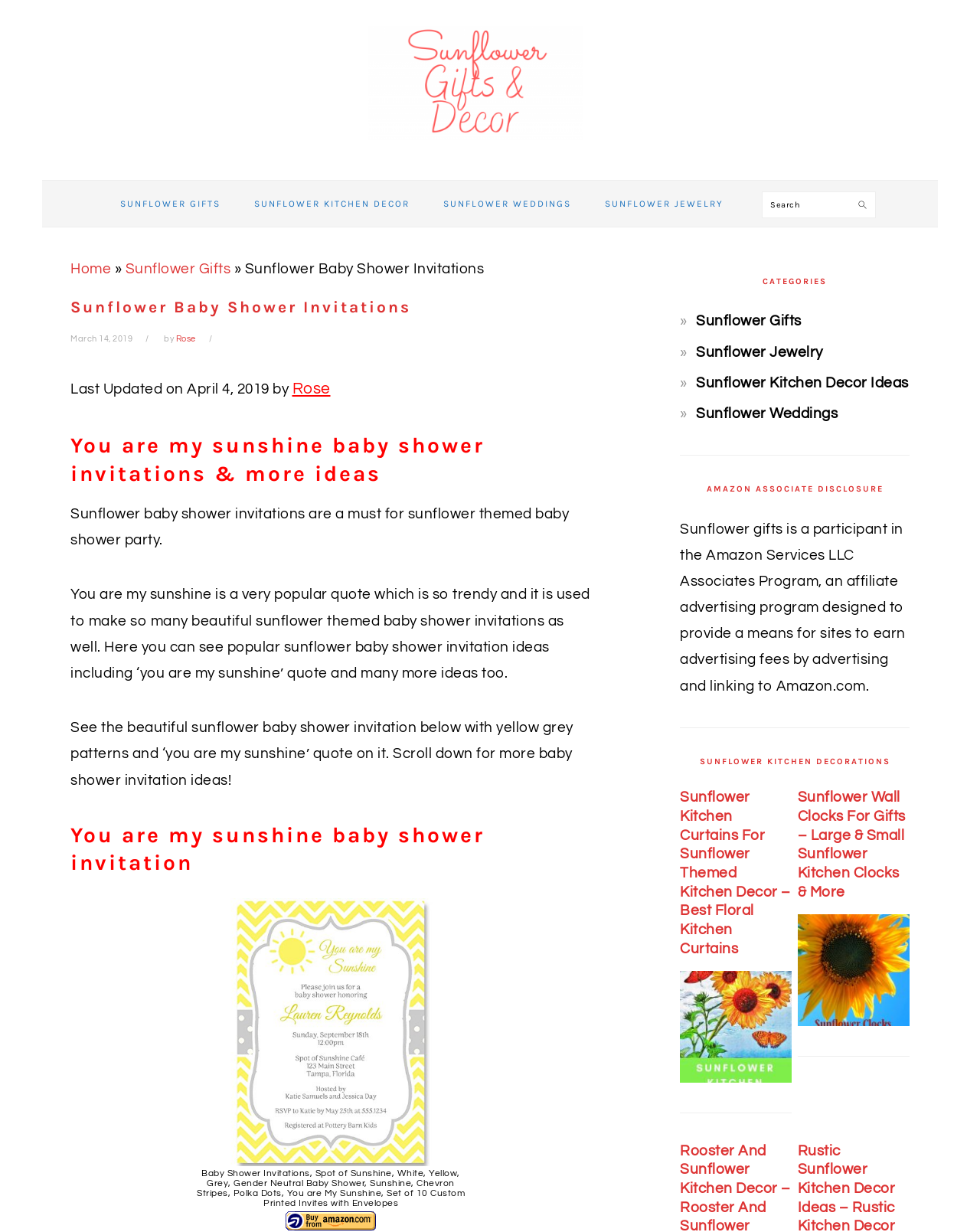Identify the bounding box coordinates of the region that needs to be clicked to carry out this instruction: "Check out Sunflower Wall Clocks". Provide these coordinates as four float numbers ranging from 0 to 1, i.e., [left, top, right, bottom].

[0.814, 0.742, 0.928, 0.833]